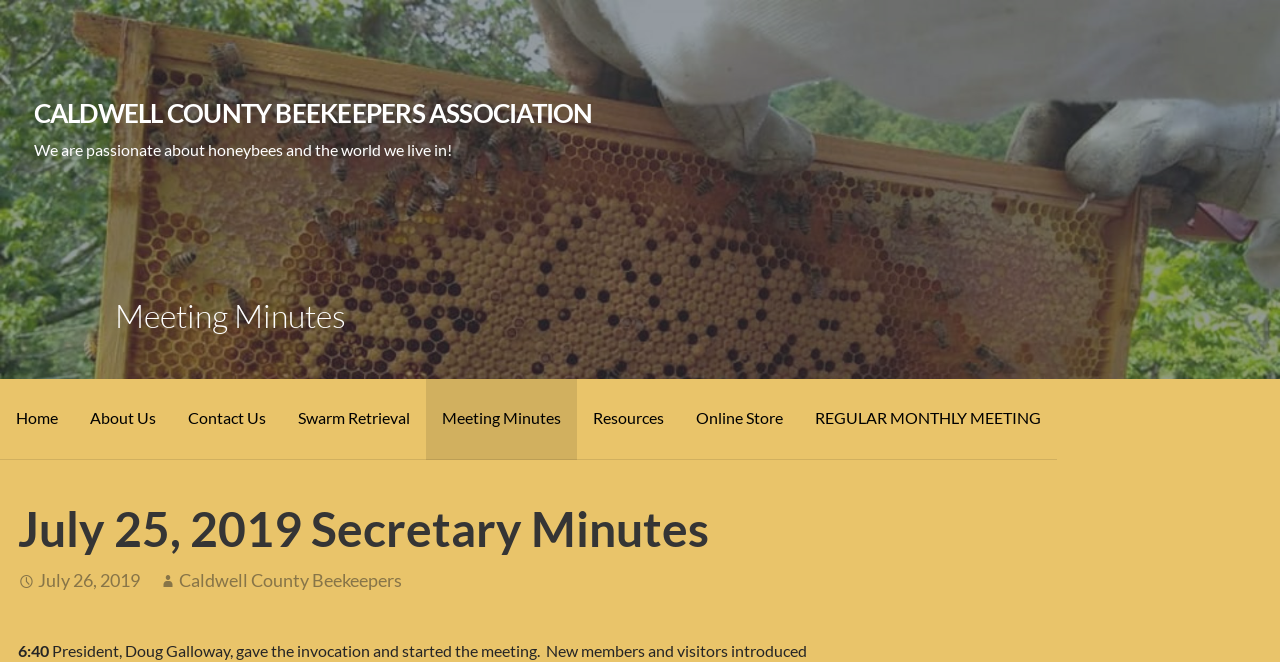What time did the meeting start?
Based on the image, answer the question with a single word or brief phrase.

6:40